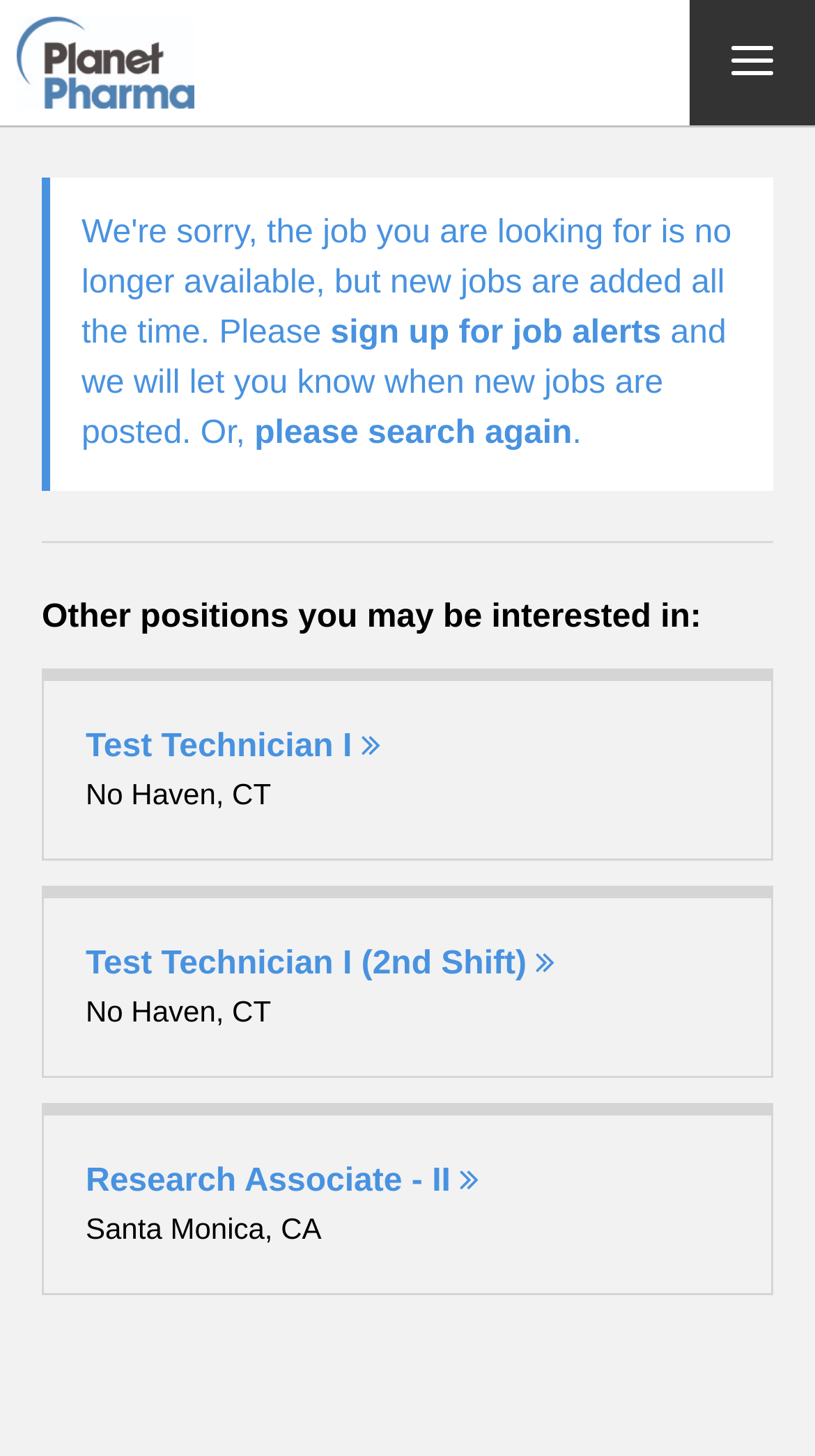Find the bounding box coordinates of the UI element according to this description: "Test Technician I (2nd Shift)".

[0.105, 0.65, 0.681, 0.674]